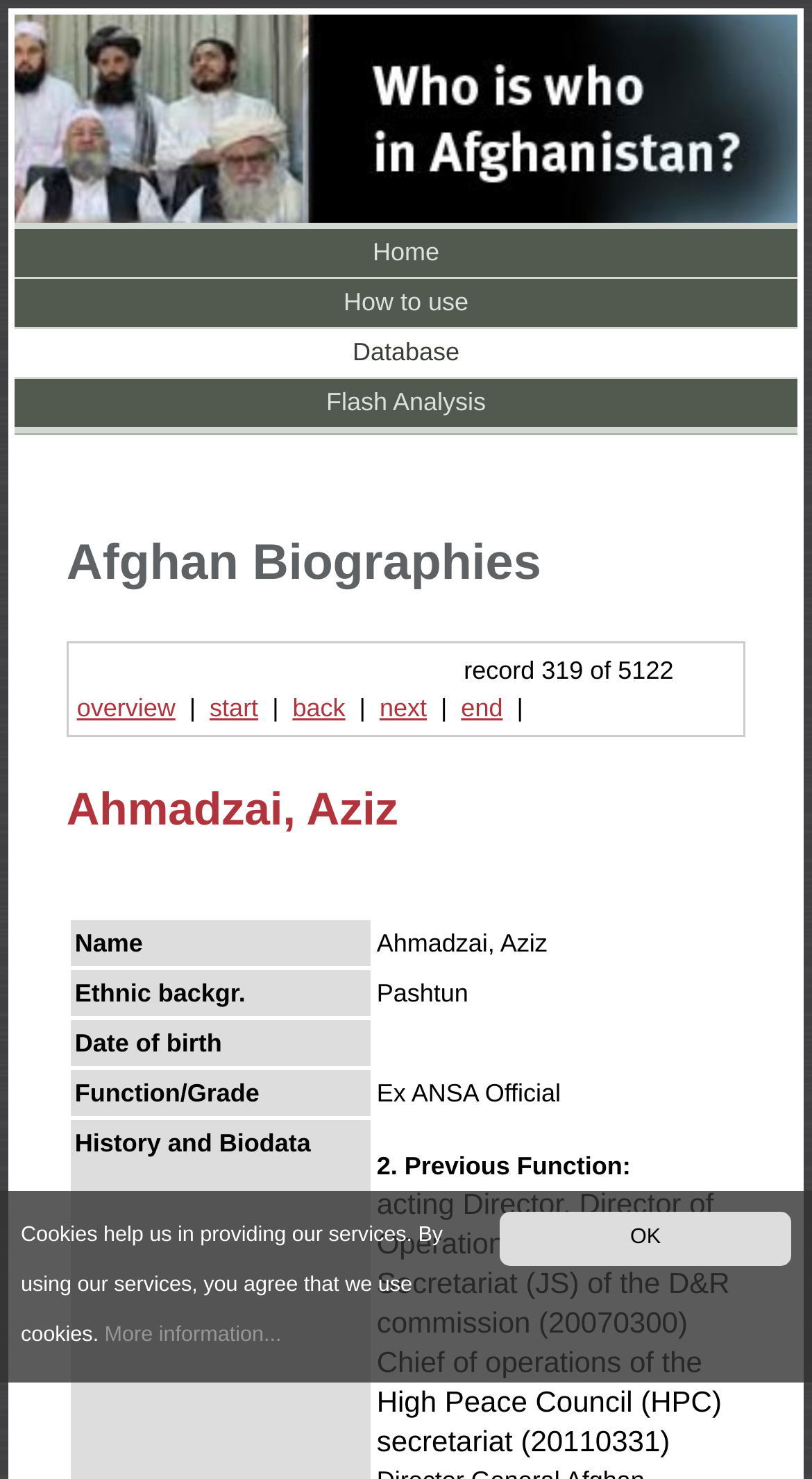Bounding box coordinates should be provided in the format (top-left x, top-left y, bottom-right x, bottom-right y) with all values between 0 and 1. Identify the bounding box for this UI element: start

[0.258, 0.469, 0.318, 0.489]